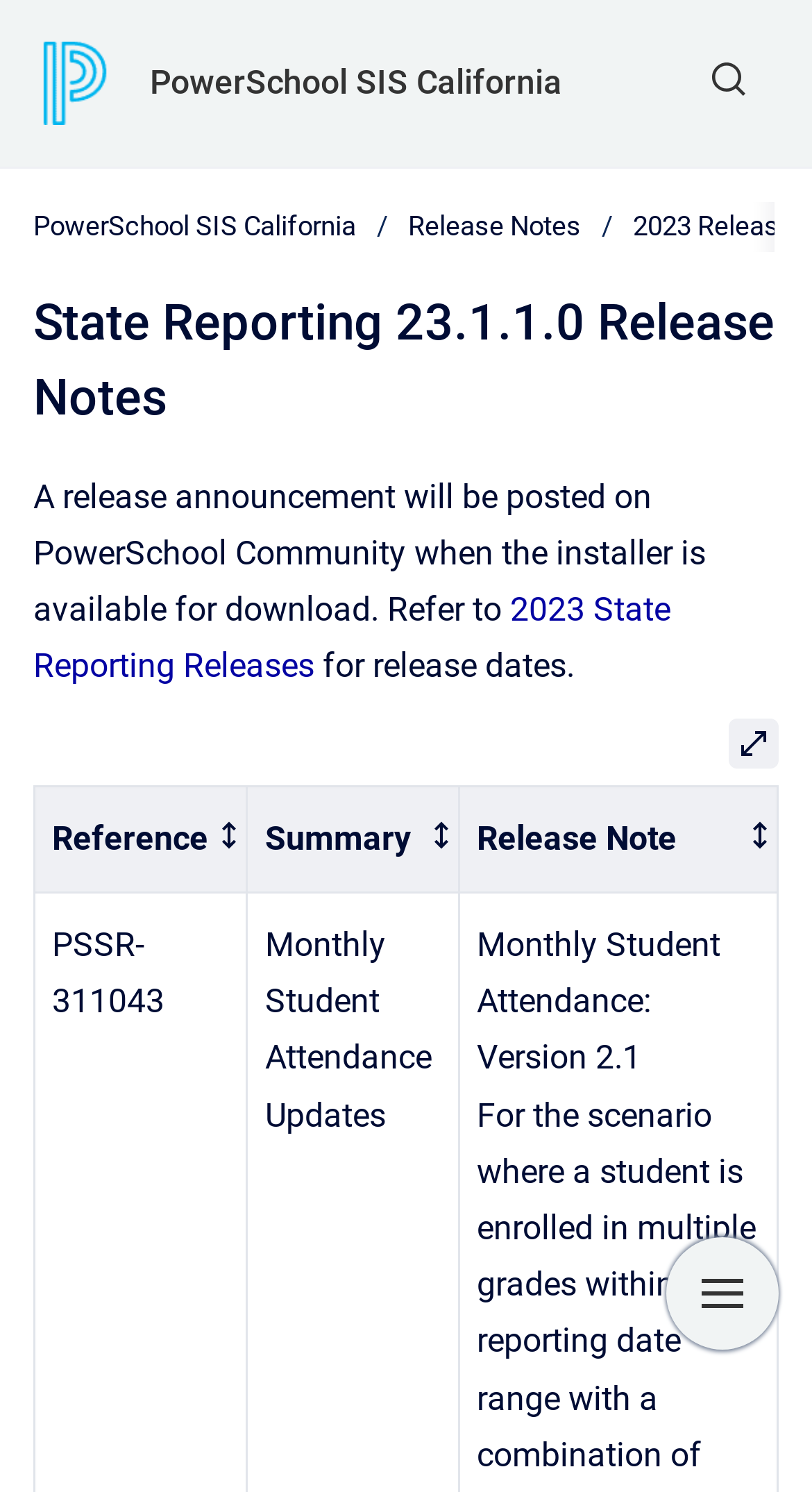Predict the bounding box of the UI element based on the description: "Book a Service". The coordinates should be four float numbers between 0 and 1, formatted as [left, top, right, bottom].

None